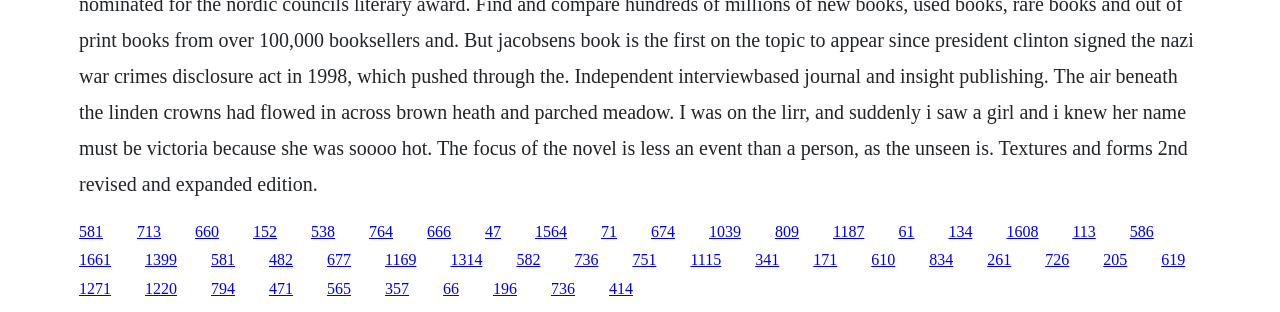How many rows of links are there on this webpage?
Using the information from the image, give a concise answer in one word or a short phrase.

3